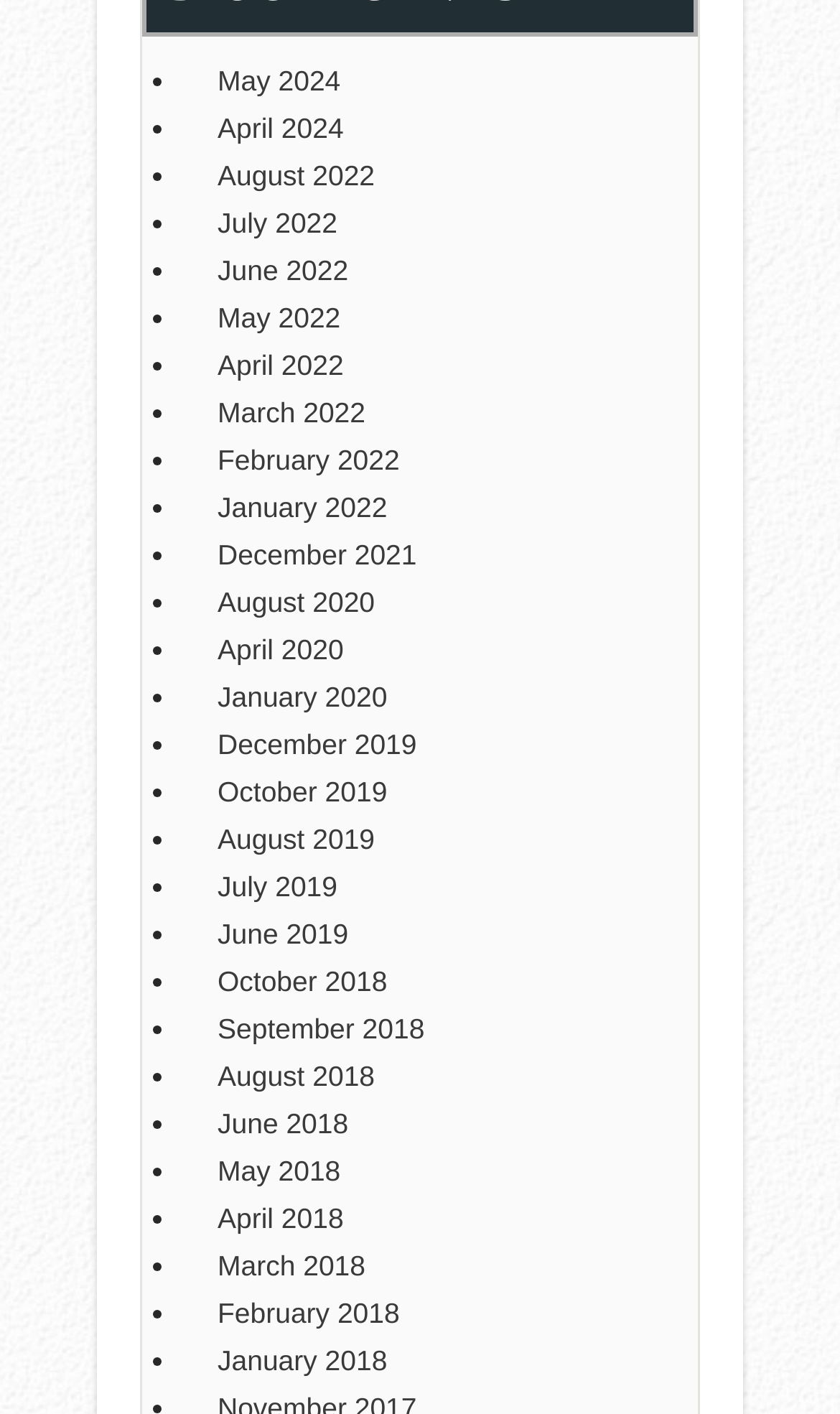Give a concise answer using only one word or phrase for this question:
How many months are listed in total?

30